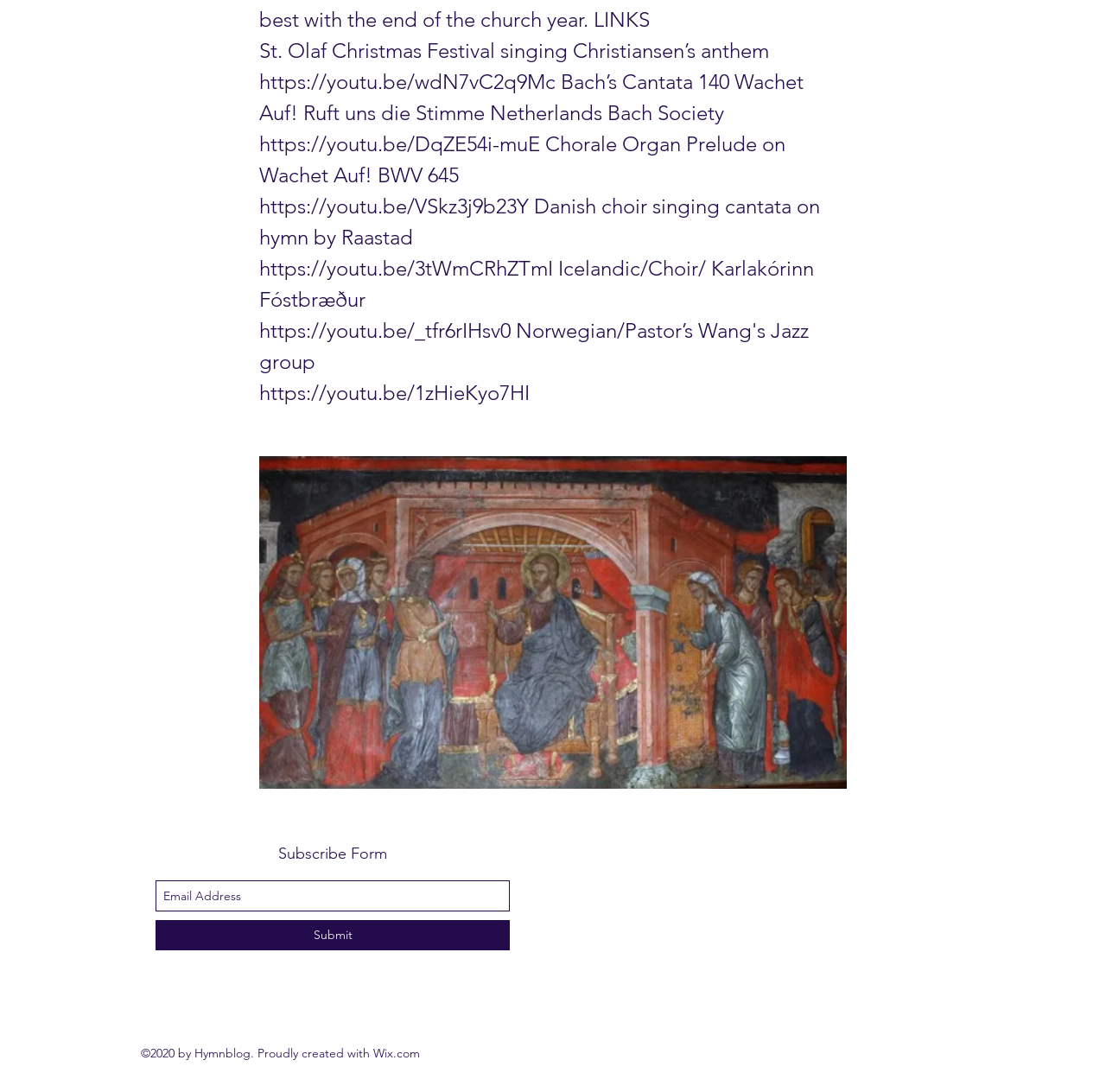Please specify the bounding box coordinates of the area that should be clicked to accomplish the following instruction: "Click the link to watch St. Olaf Christmas Festival singing Christiansen’s anthem". The coordinates should consist of four float numbers between 0 and 1, i.e., [left, top, right, bottom].

[0.234, 0.063, 0.502, 0.086]